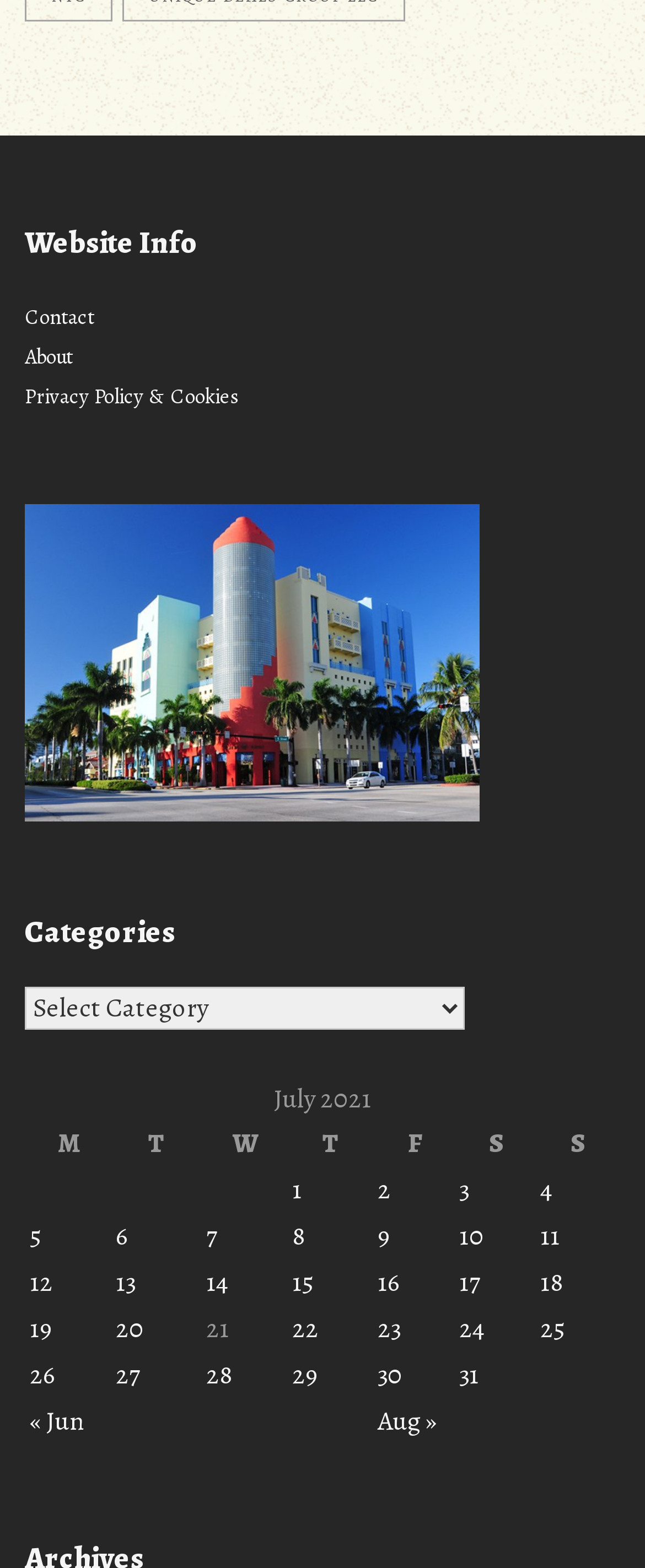Extract the bounding box coordinates for the UI element described by the text: "Privacy Policy & Cookies". The coordinates should be in the form of [left, top, right, bottom] with values between 0 and 1.

[0.038, 0.244, 0.372, 0.262]